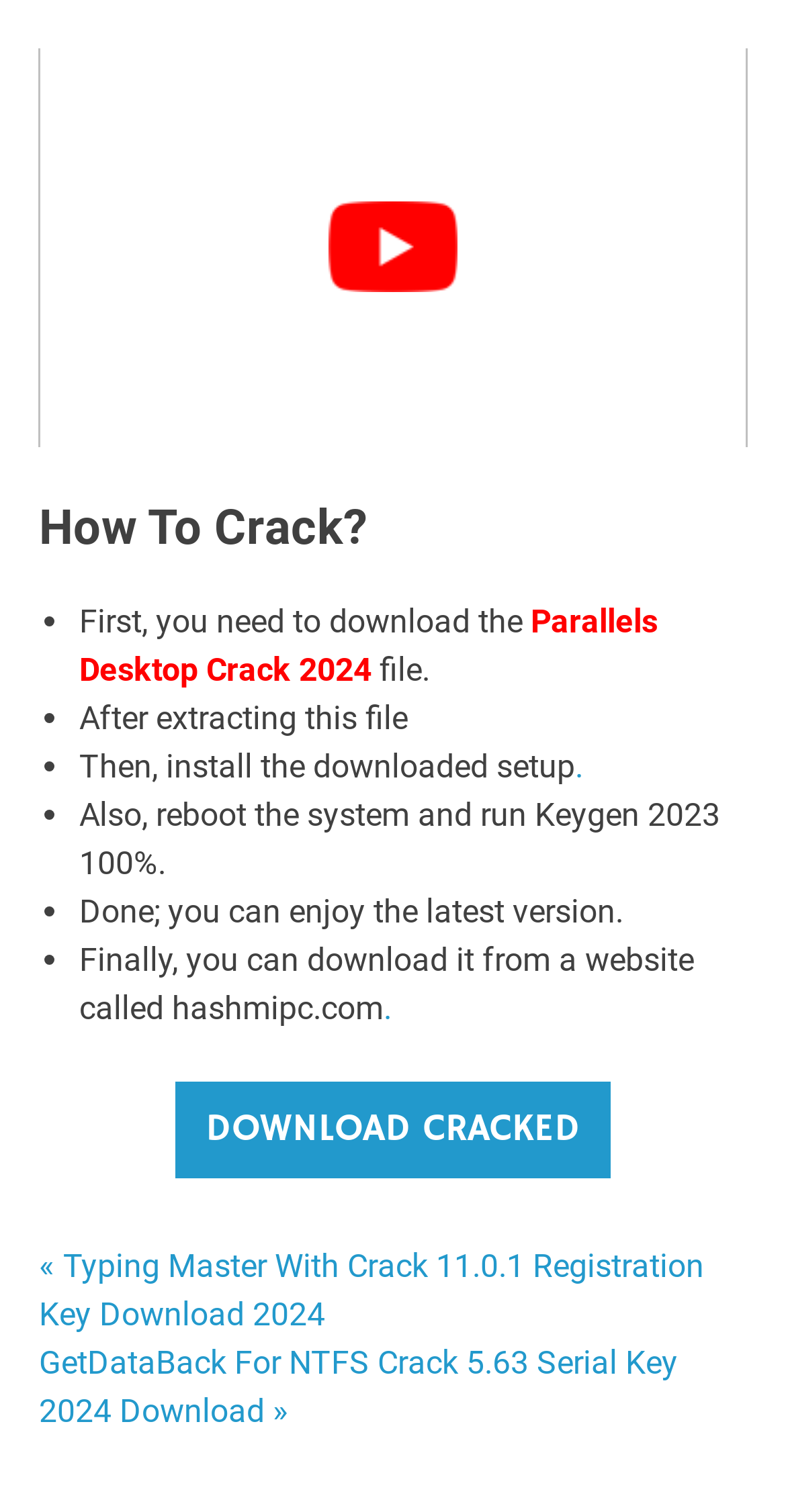Can you find the bounding box coordinates for the element to click on to achieve the instruction: "View all announcements"?

None